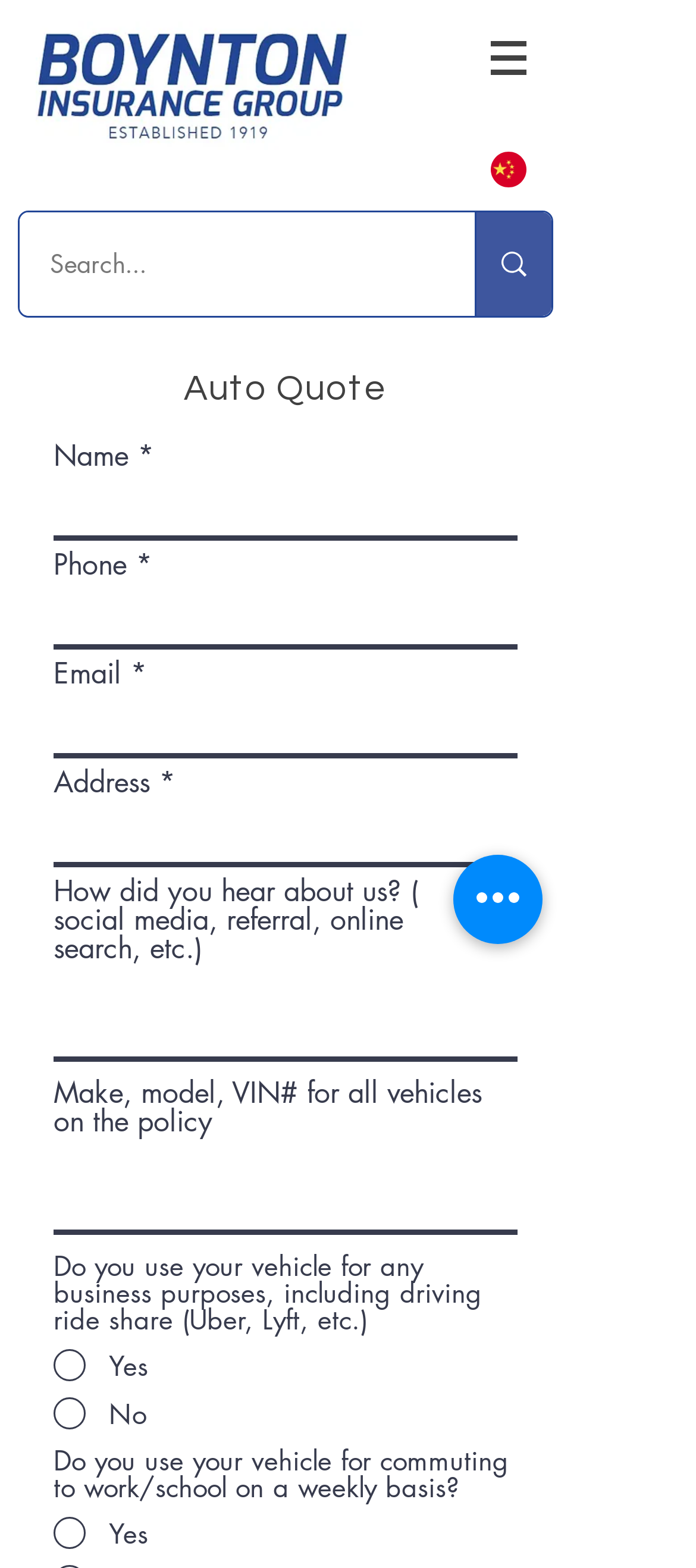Create a detailed summary of all the visual and textual information on the webpage.

The webpage is an auto quote page from Boynton Insurance group. At the top left, there is a BIG Logo.jpg image, which is also a link. Next to it, there is a navigation menu labeled "Site" with a dropdown button. 

Below the logo, there is a search bar with a searchbox and a search button. The search button has a small image on it. 

The main content of the page is an auto quote form, which is divided into several sections. The first section is headed by "Auto Quote" and contains several input fields, including name, phone, email, address, and more. Each input field has a corresponding label and a required indicator. 

Below the input fields, there is a section asking "How did you hear about us?" with a text box for users to input their answer. 

The next section asks for information about the vehicles on the policy, including make, model, and VIN#. 

Finally, there is a section asking if the user uses their vehicle for business purposes, with three radio buttons for "Yes", "No", and another "Yes" option. 

At the bottom right of the page, there is a button labeled "Quick actions".